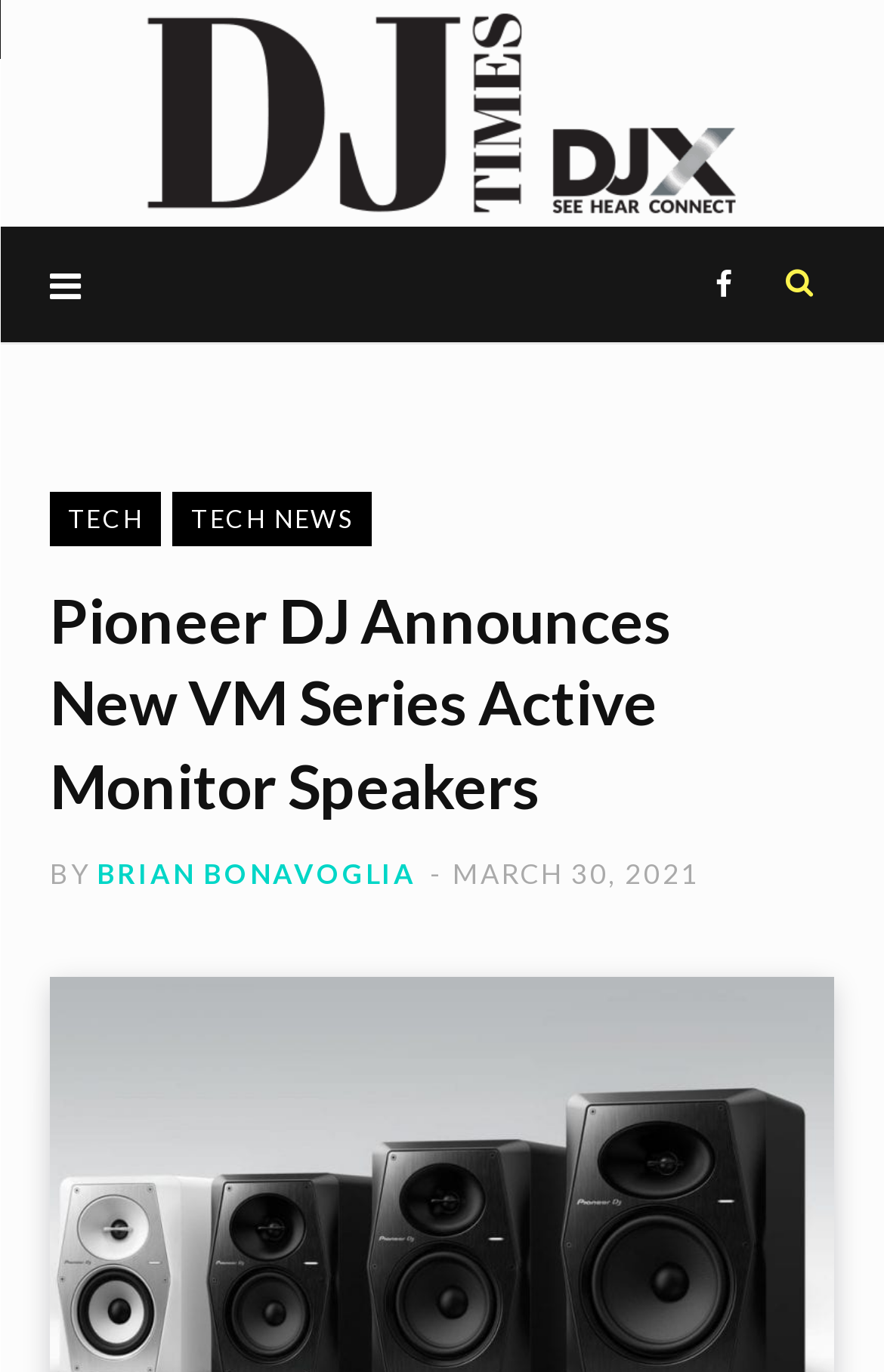What is the purpose of the button with a magnifying glass icon?
Respond with a short answer, either a single word or a phrase, based on the image.

Search